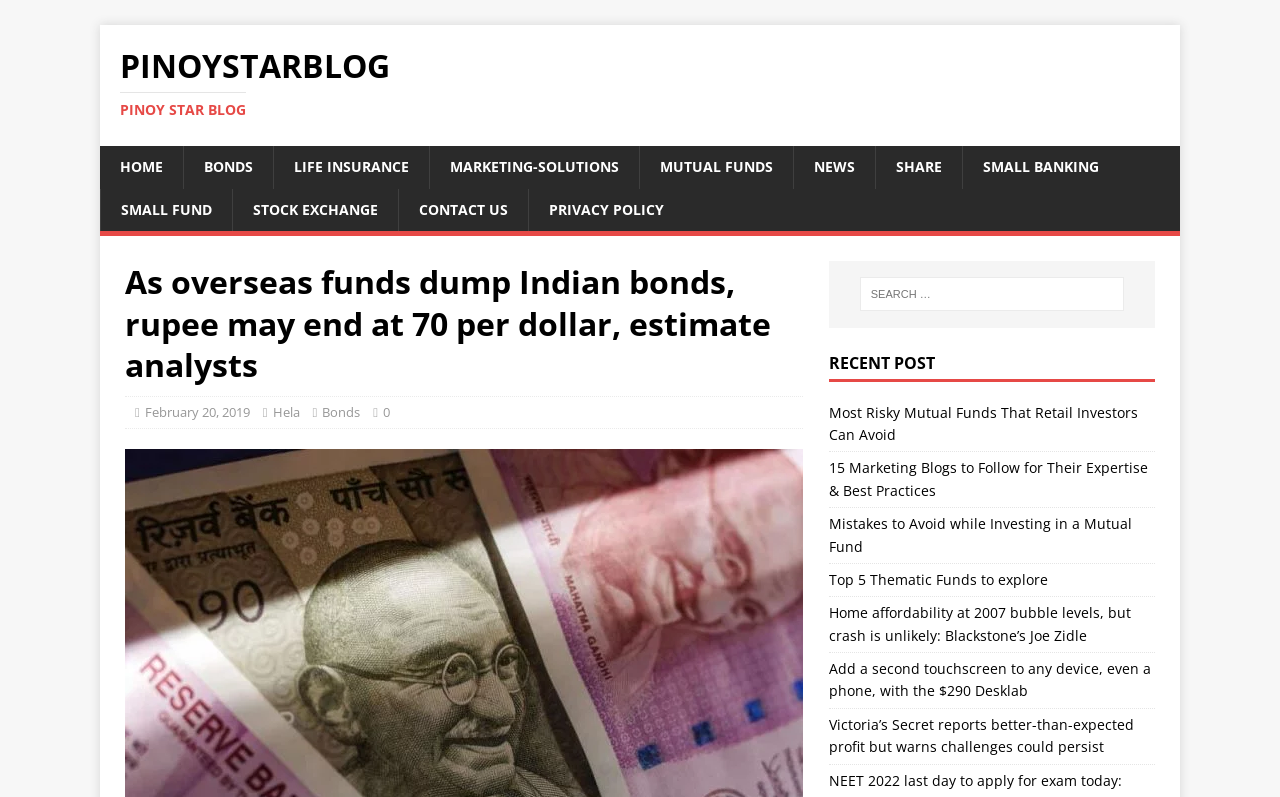Determine the bounding box for the UI element as described: "Bonds". The coordinates should be represented as four float numbers between 0 and 1, formatted as [left, top, right, bottom].

[0.252, 0.506, 0.281, 0.528]